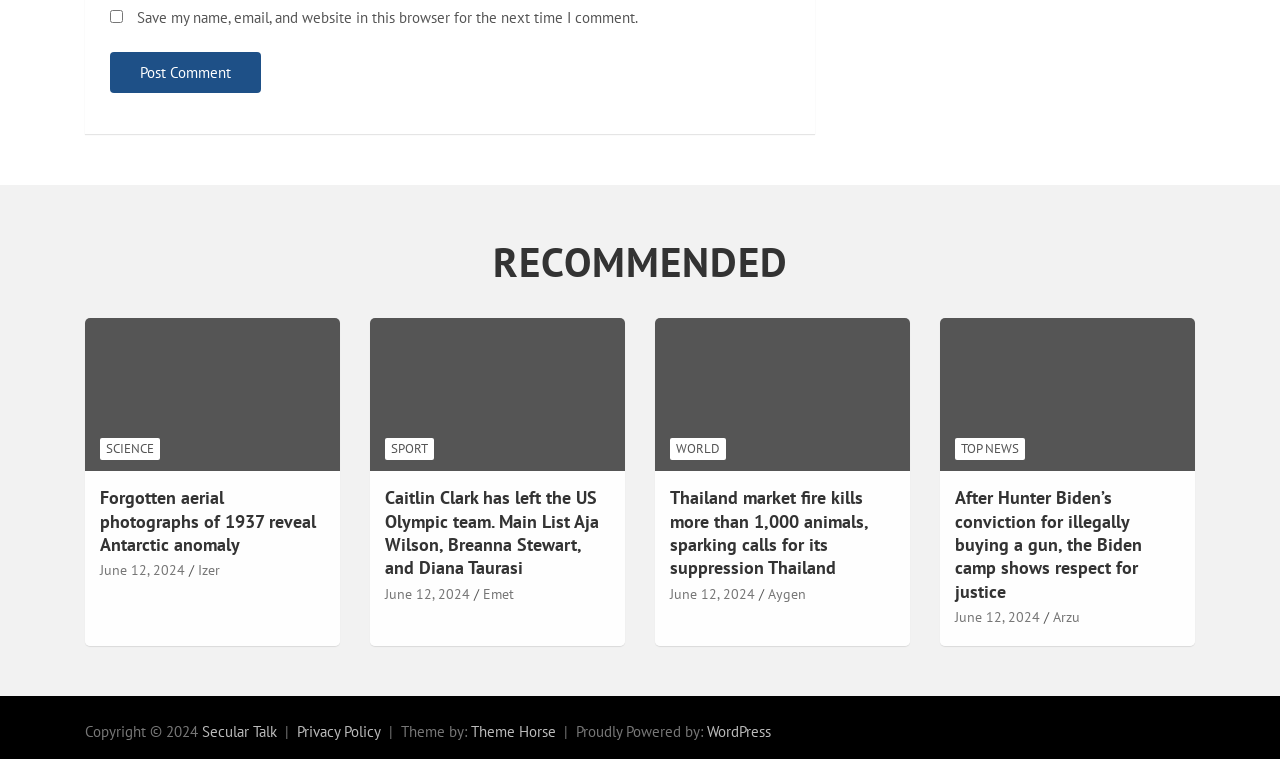What is the name of the website's theme provider?
Refer to the image and provide a detailed answer to the question.

I determined the theme provider's name by looking at the link 'Theme Horse' which is located near the StaticText 'Theme by:' at the bottom of the webpage.